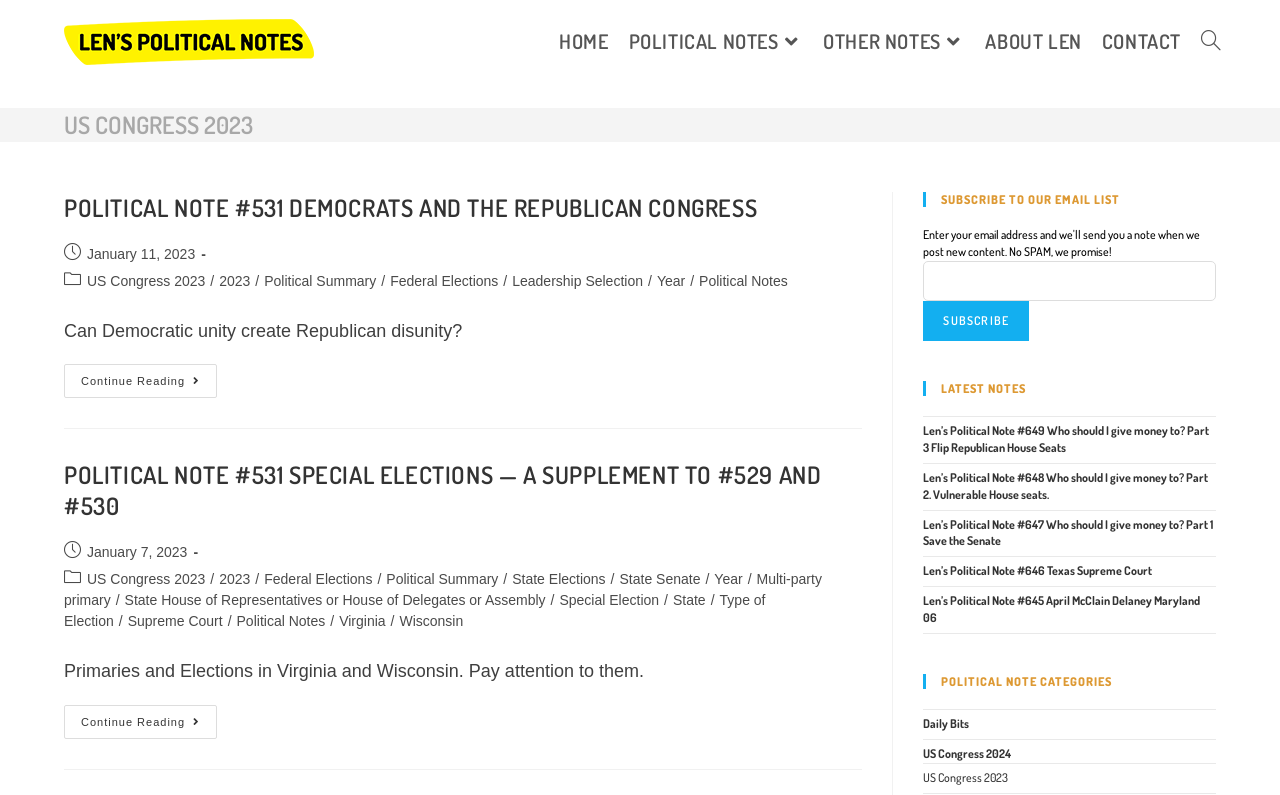Please find and provide the title of the webpage.

US CONGRESS 2023